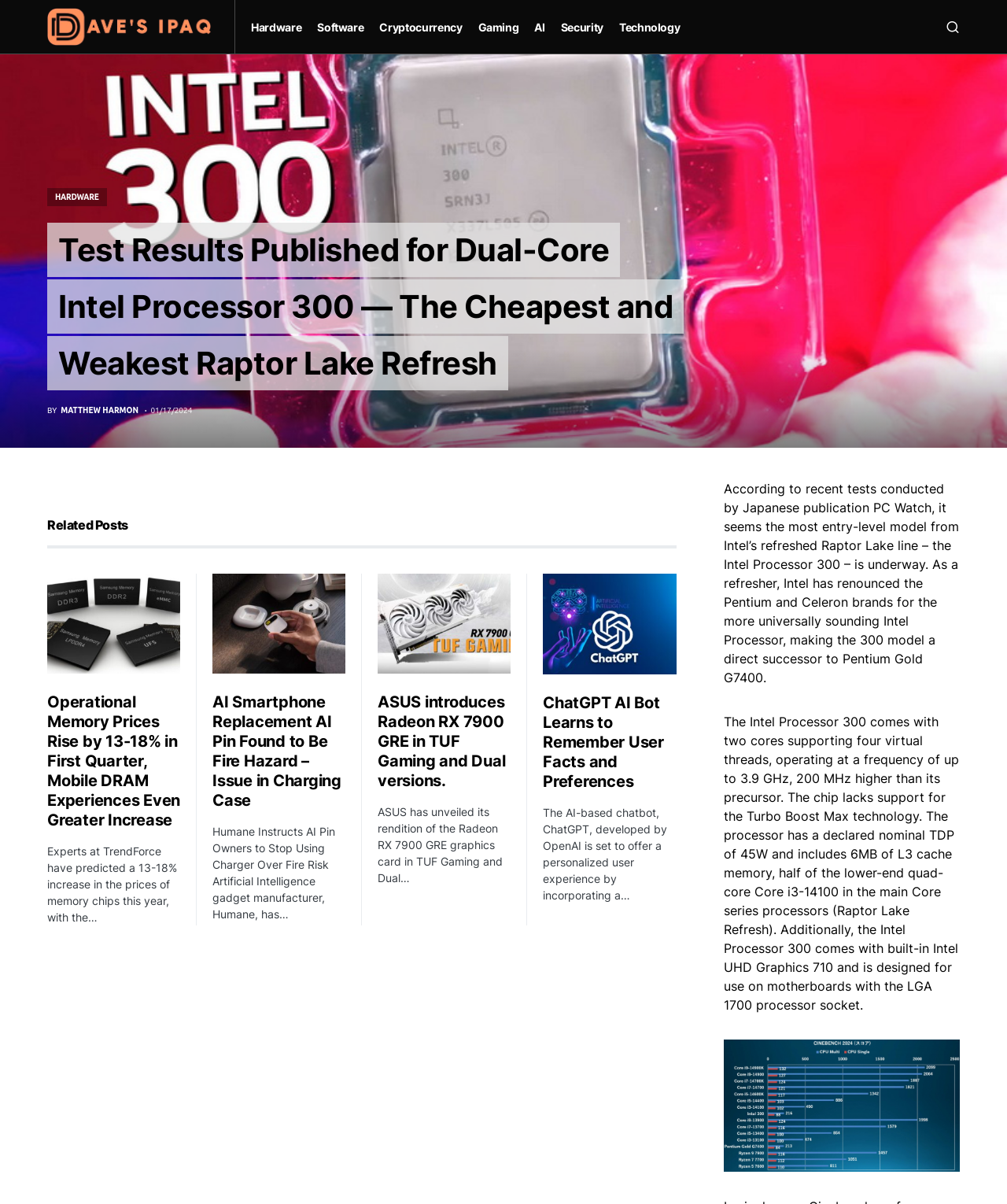Describe the entire webpage, focusing on both content and design.

This webpage appears to be a technology news article page. At the top, there is a logo and a link to "Dave's iPAQ" on the left, accompanied by a small image. On the right, there are several links to different categories, including "Hardware", "Software", "Cryptocurrency", "Gaming", "AI", "Security", and "Technology".

Below the categories, there is a heading that reads "Test Results Published for Dual-Core Intel Processor 300 — The Cheapest and Weakest Raptor Lake Refresh". This is followed by a link to the author's name, "BY MATTHEW HARMON", and a date, "01/17/2024".

The main article content is divided into two sections. The first section describes the Intel Processor 300, including its specifications and features. There is also an image of the processor. The second section is a series of related news articles, each with a heading, a brief summary, and a "Read More" link. There are four related articles in total, covering topics such as memory prices, AI smartphone replacement, ASUS graphics cards, and ChatGPT AI bot.

At the bottom of the page, there is a heading that reads "Related Posts", which separates the main article content from the related news articles.